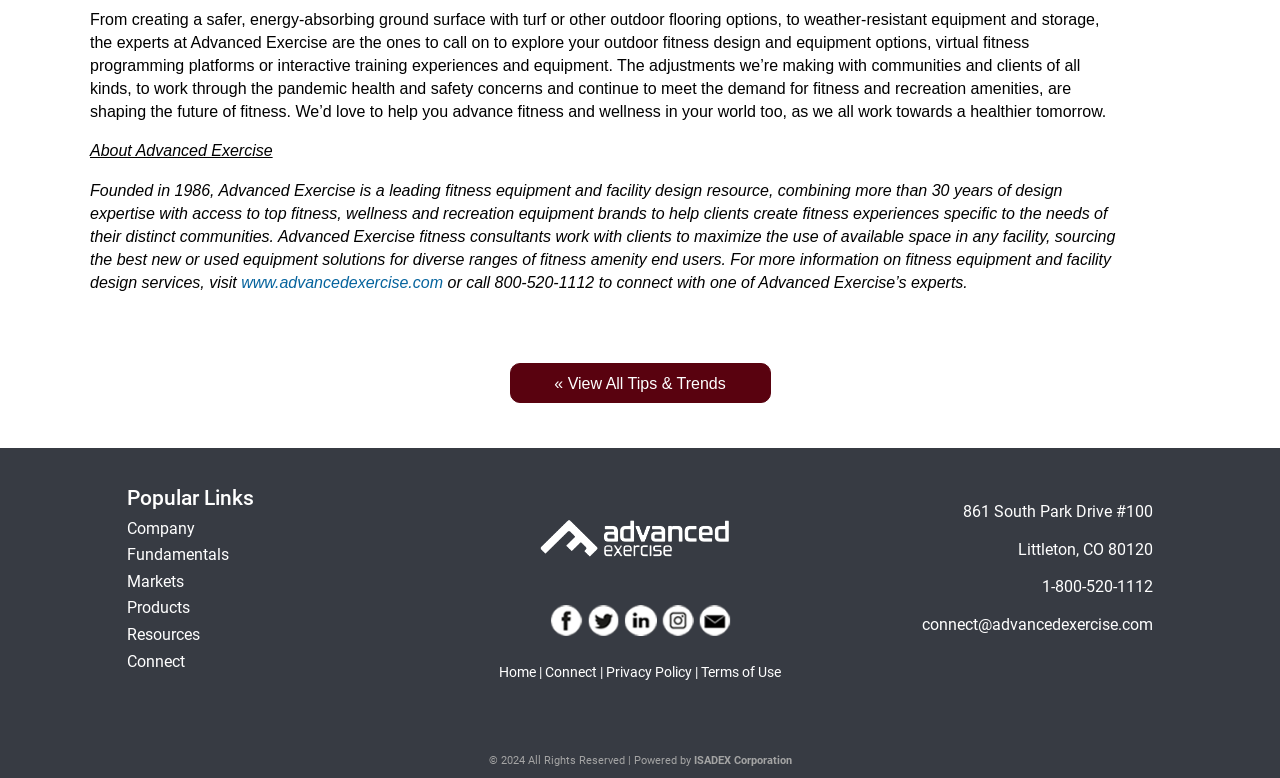What year is the copyright of this website?
Using the visual information, answer the question in a single word or phrase.

2024